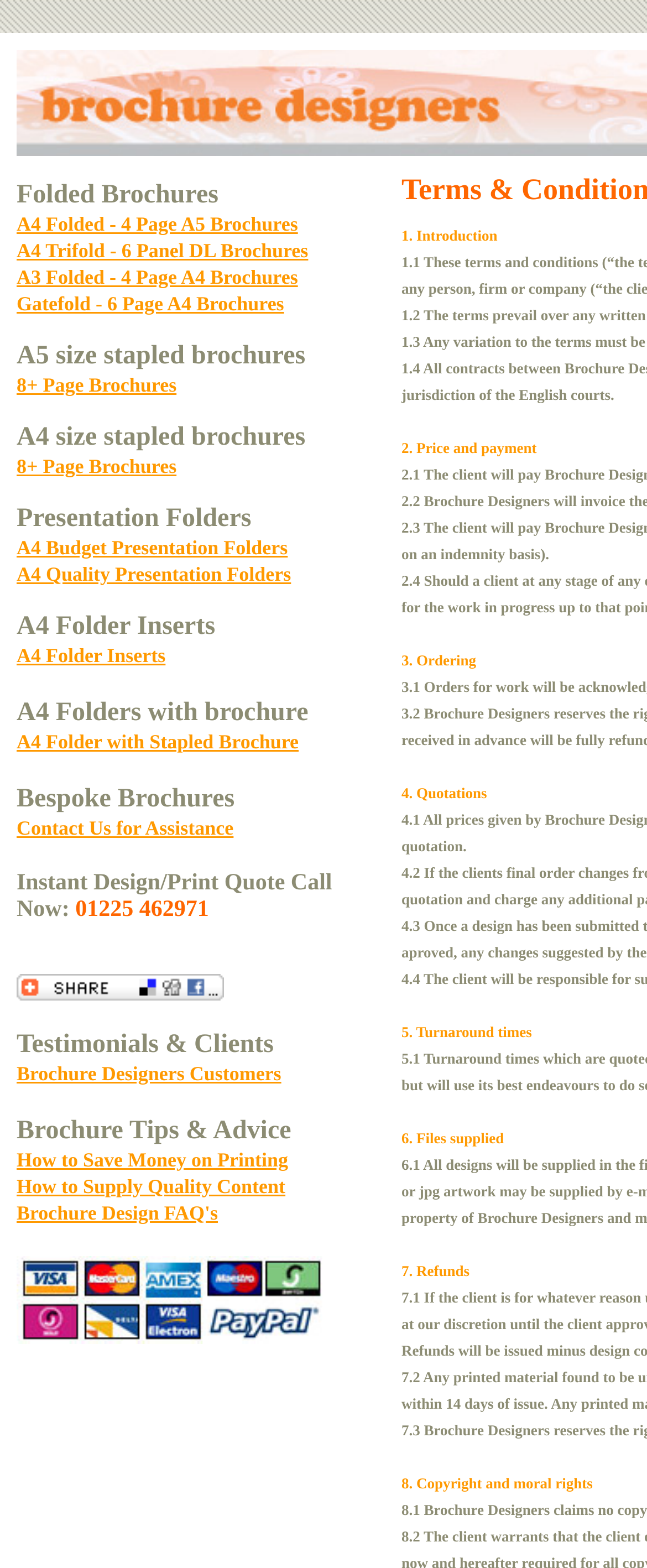Please provide the bounding box coordinates for the element that needs to be clicked to perform the instruction: "Explore A4 Trifold - 6 Panel DL Brochures". The coordinates must consist of four float numbers between 0 and 1, formatted as [left, top, right, bottom].

[0.026, 0.152, 0.476, 0.167]